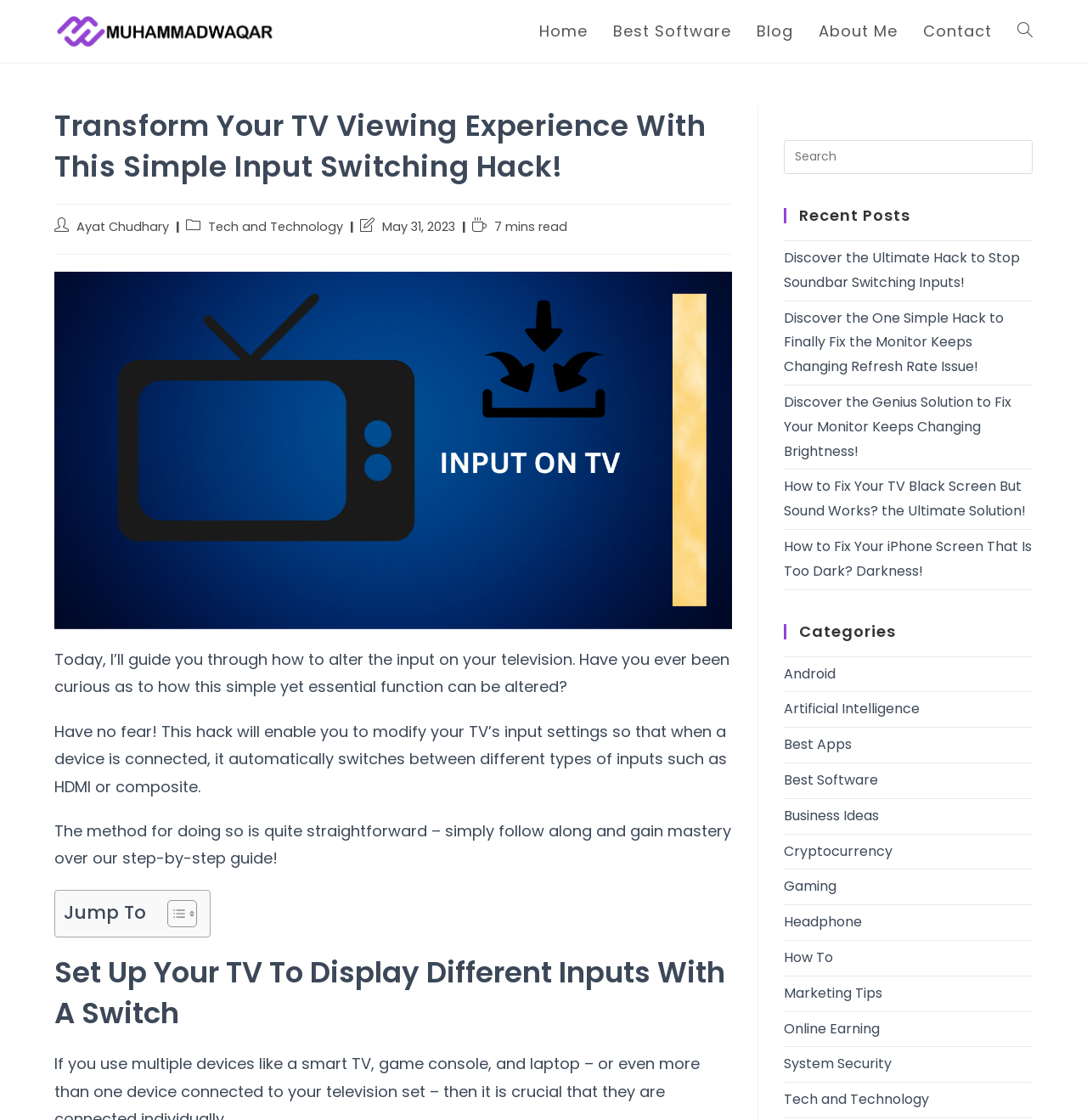What is the author of the article?
Look at the image and provide a short answer using one word or a phrase.

Muhammad Waqar